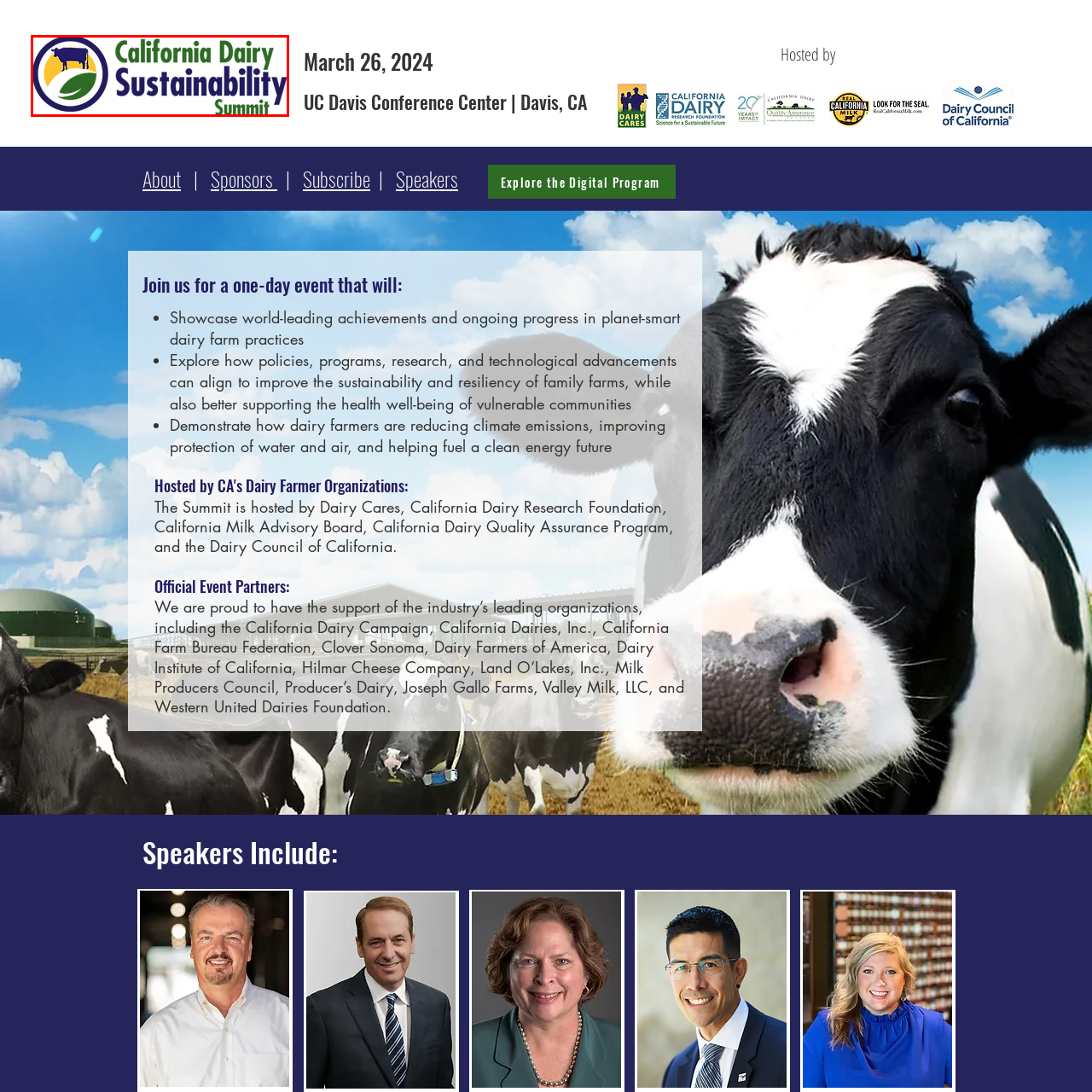Elaborate on the scene depicted within the red bounding box in the image.

The image features the logo of the California Dairy Sustainability Summit, prominently displaying the name of the event in vibrant colors. The logo includes an illustration of a cow set against a backdrop of rolling hills, with elements suggesting sustainability, such as green leaves. The seamless integration of these visuals with the text underscores the summit’s focus on promoting sustainable practices within the dairy industry. This event, scheduled for March 26, 2024, at the UC Davis Conference Center in Davis, CA, aims to bring together leaders to address advancements in environmentally friendly dairy farming practices.